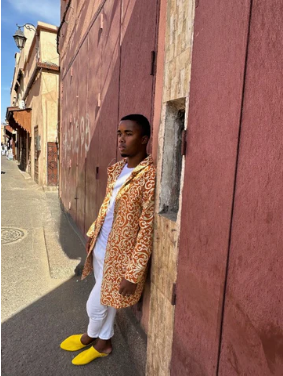Illustrate the image with a detailed caption.

The image features a stylish individual leaning against a wall in a vibrant urban setting. The person is dressed in a magnificent orange floral jacket that showcases intricate patterns, complemented by a simple white shirt and white pants. Their choice of bright yellow shoes adds a striking pop of color to the ensemble, blending fashion and uniqueness. The backdrop reveals textured walls, hinting at a culturally rich environment, possibly inspired by Moroccan aesthetics. The warm, natural light highlights the details of the outfit and the scene, creating an inviting atmosphere that reflects contemporary urban style.